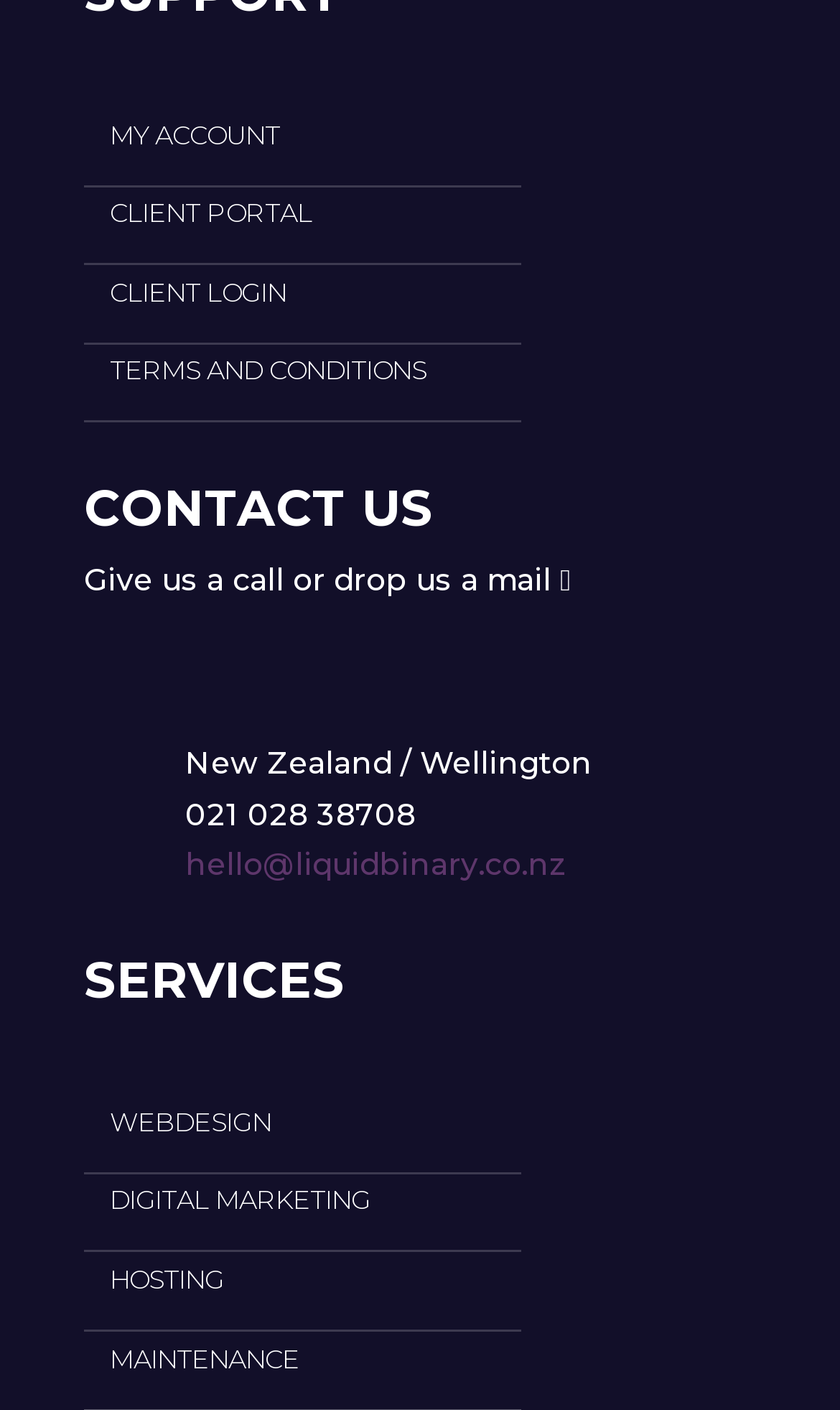How many services are listed?
Observe the image and answer the question with a one-word or short phrase response.

4